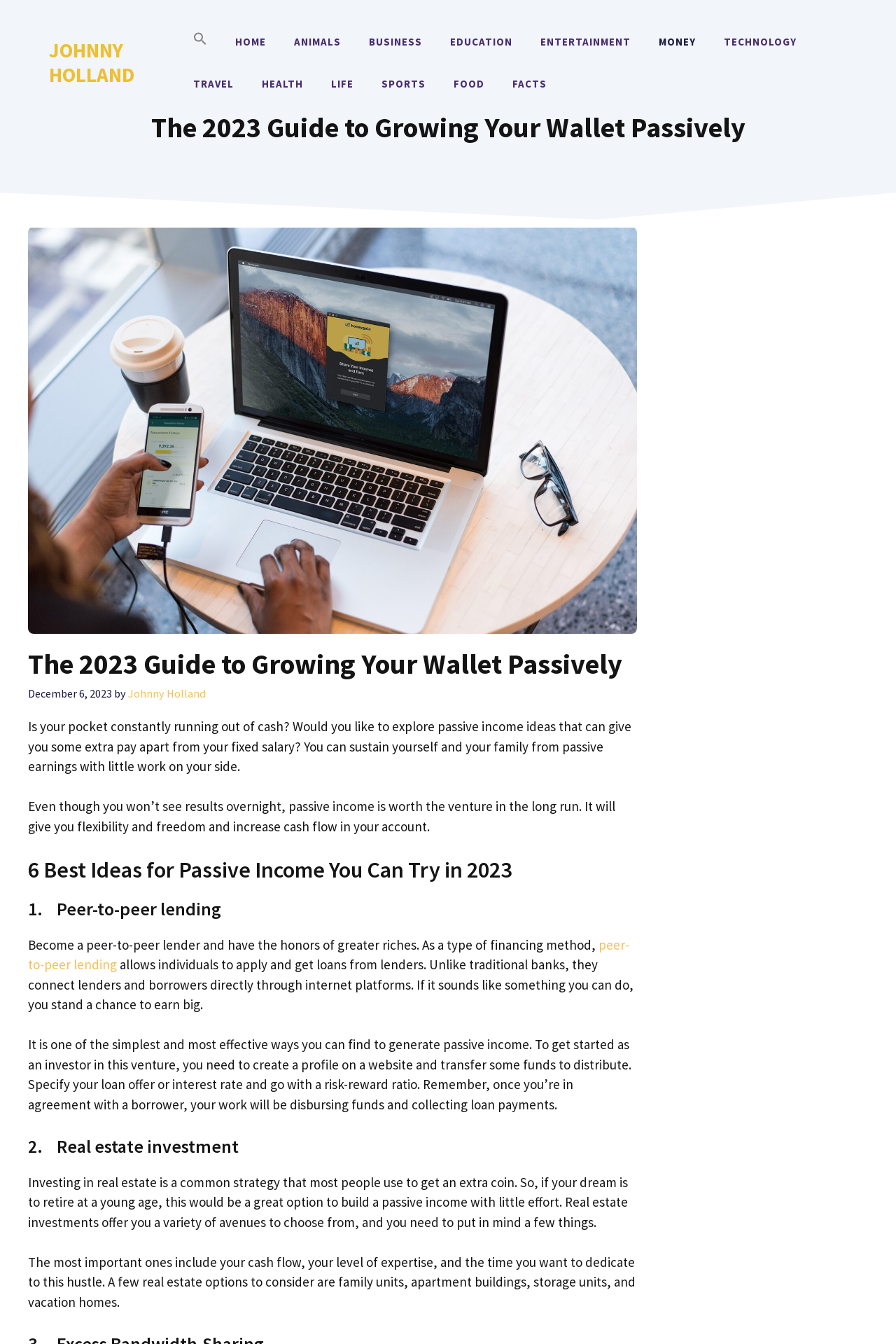Identify the bounding box coordinates of the part that should be clicked to carry out this instruction: "Learn about peer-to-peer lending".

[0.031, 0.697, 0.702, 0.724]